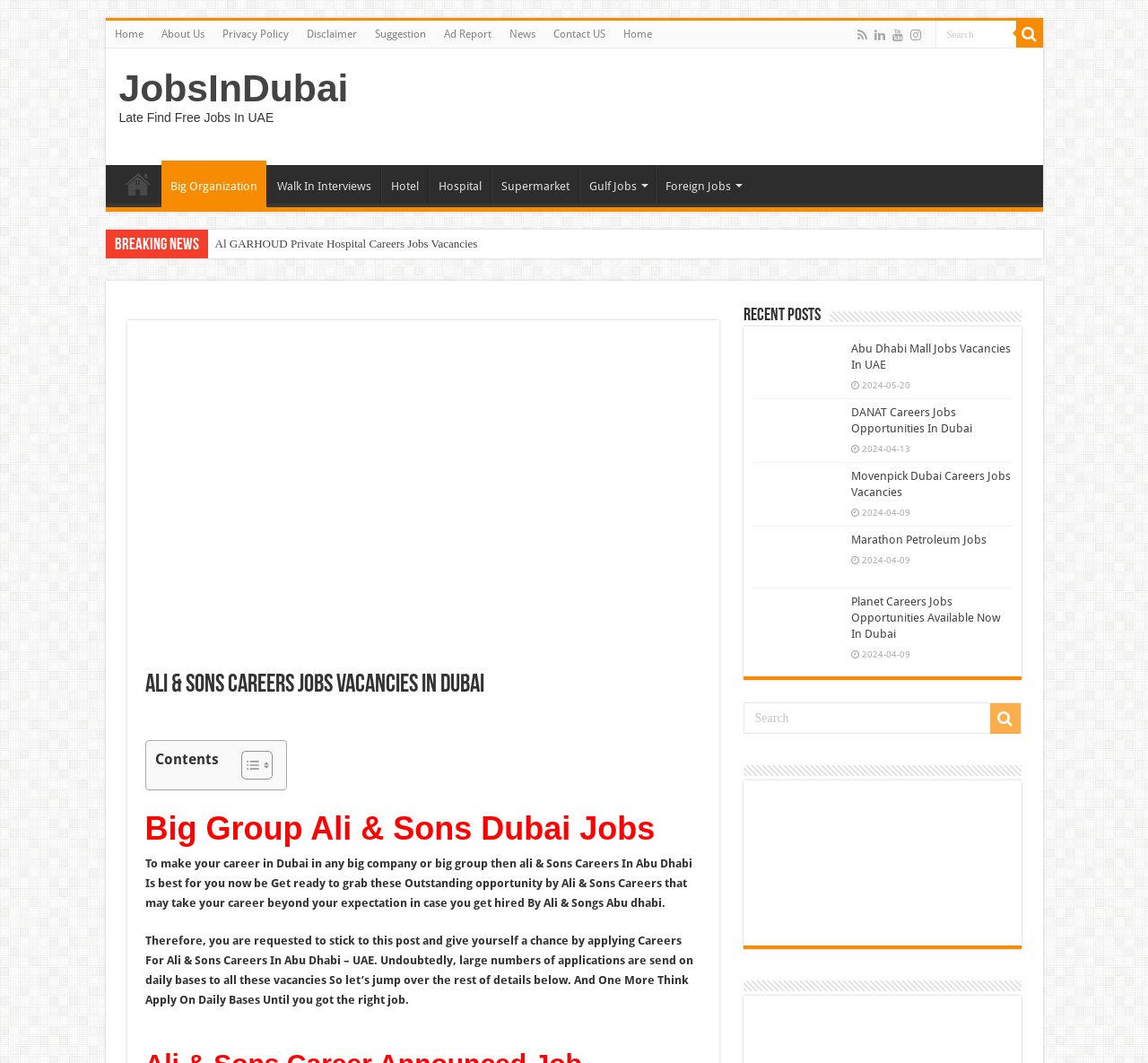Provide a one-word or one-phrase answer to the question:
What is the tone of the webpage?

Informative